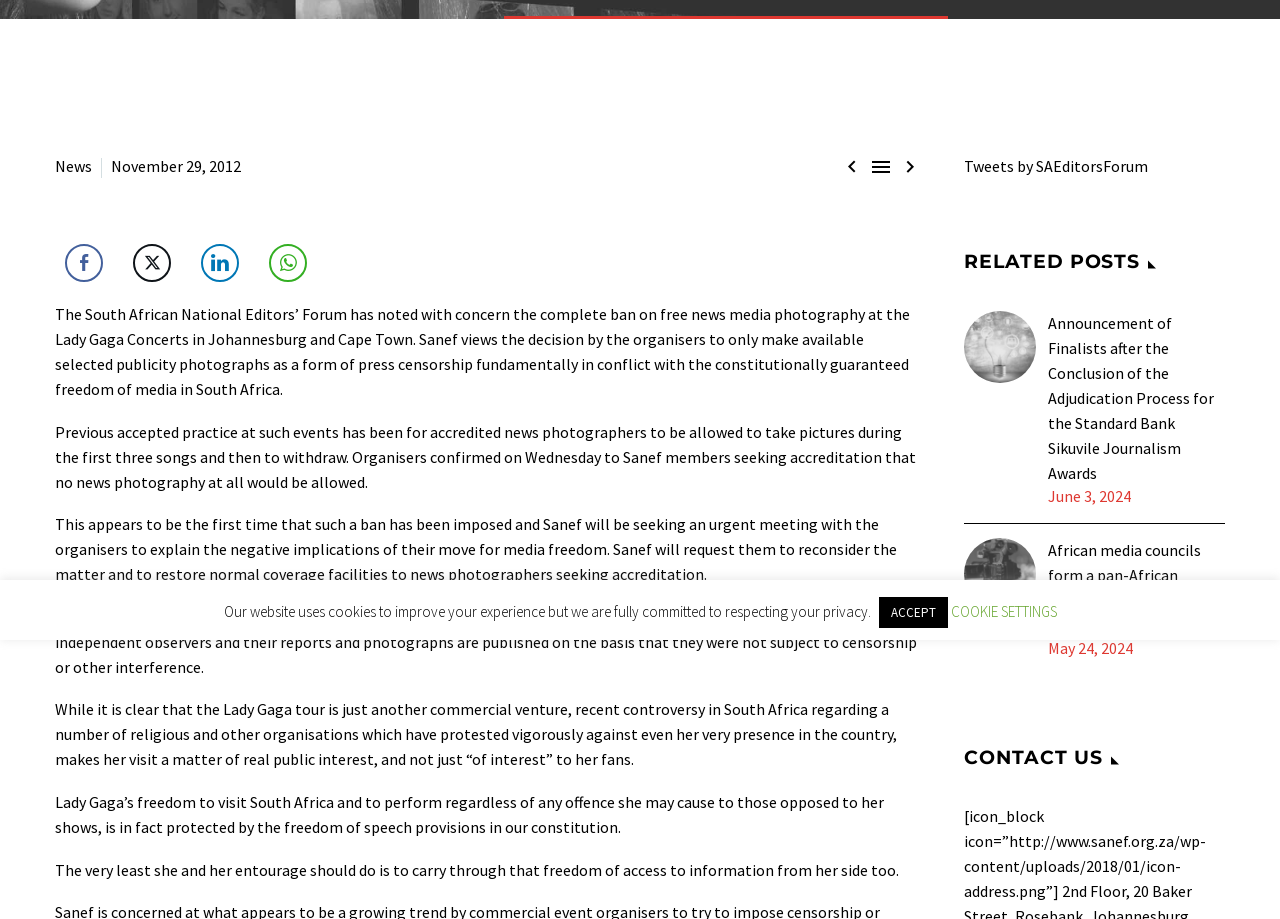Determine the bounding box coordinates (top-left x, top-left y, bottom-right x, bottom-right y) of the UI element described in the following text: 

[0.656, 0.168, 0.675, 0.195]